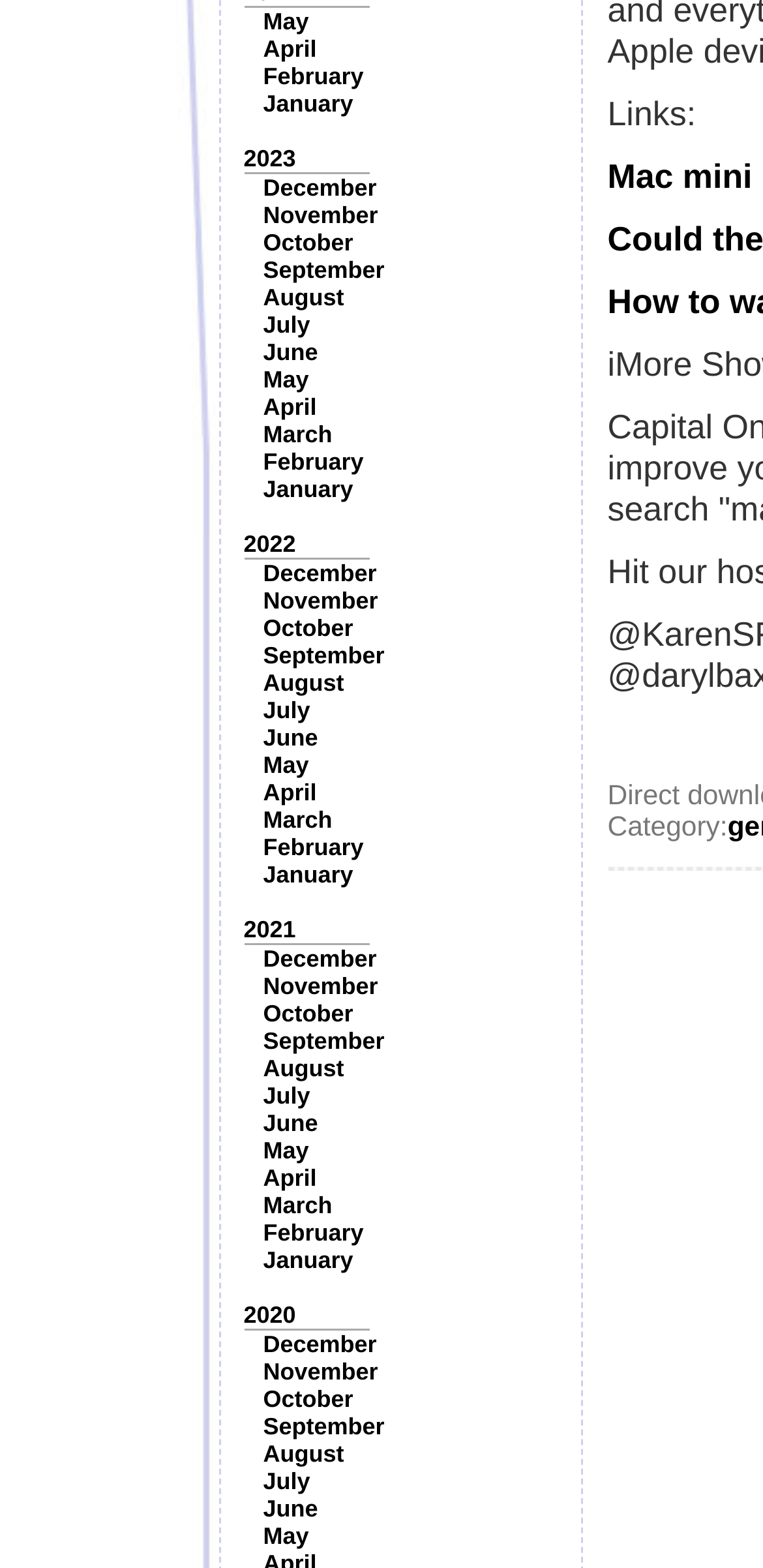Identify the bounding box coordinates for the element you need to click to achieve the following task: "Go to 2022". Provide the bounding box coordinates as four float numbers between 0 and 1, in the form [left, top, right, bottom].

[0.319, 0.338, 0.388, 0.356]